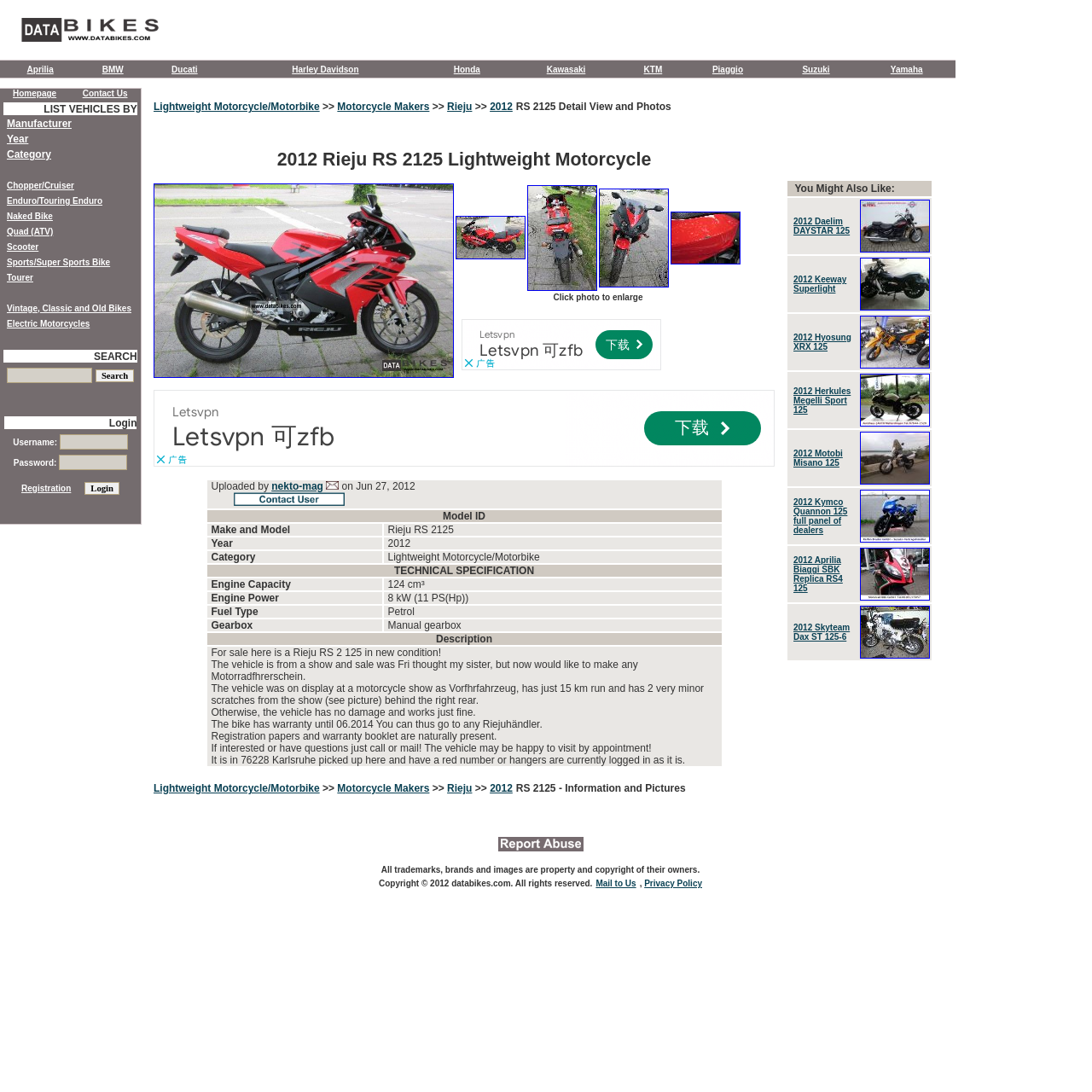How many photos are available for this motorcycle?
Using the image, respond with a single word or phrase.

4